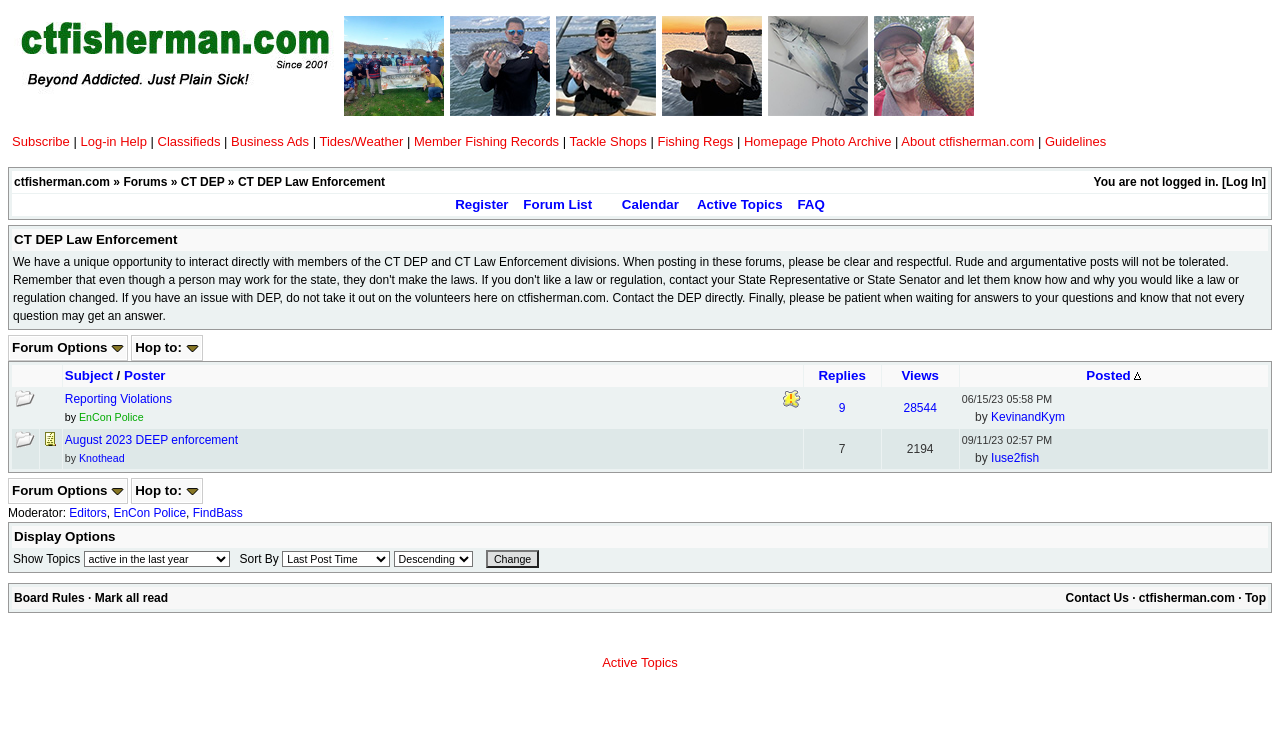Respond to the following query with just one word or a short phrase: 
How many table rows are in the forum options table?

2